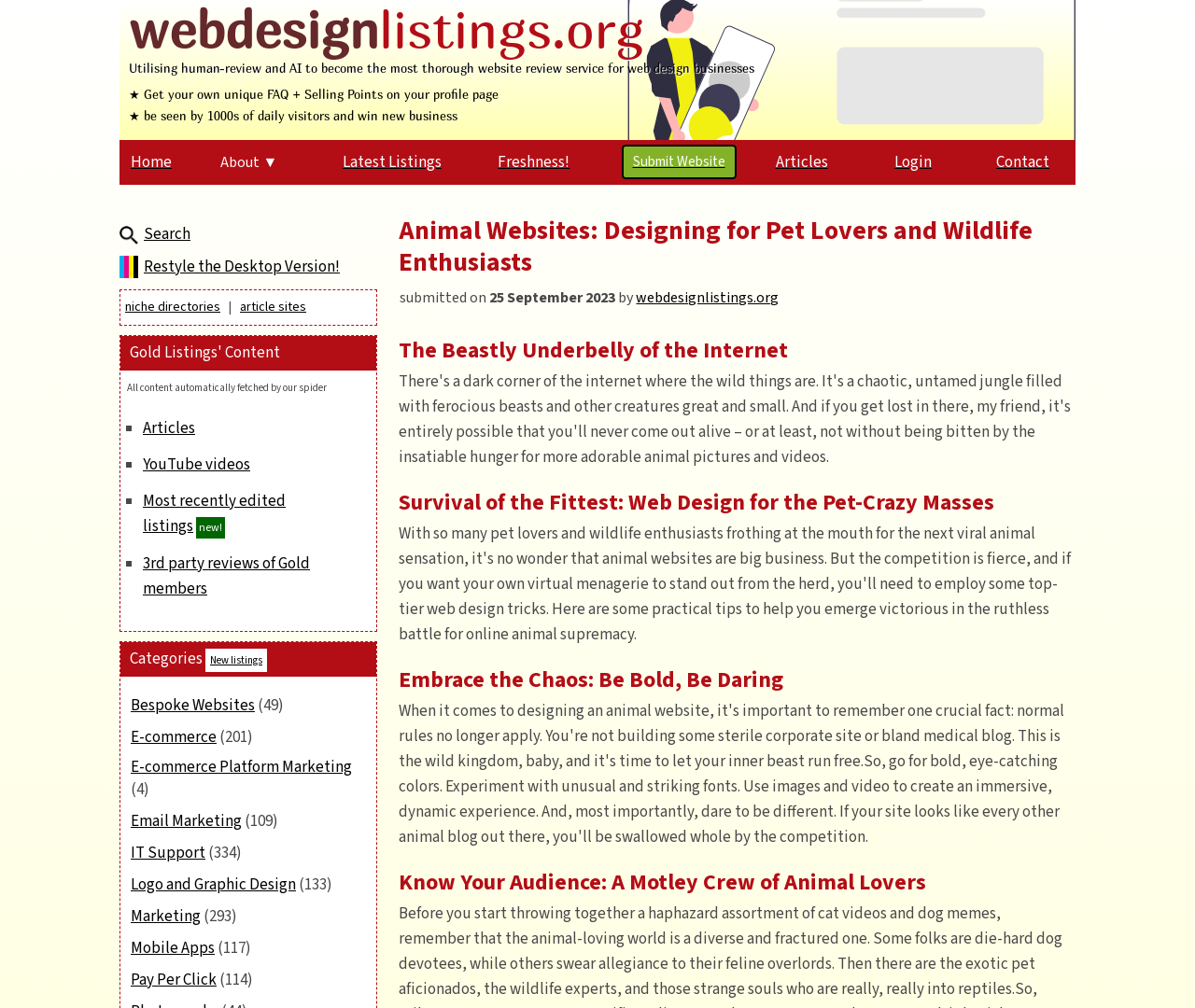Generate a thorough caption detailing the webpage content.

This webpage is about animal websites, specifically designing for pet lovers and wildlife enthusiasts. At the top, there is a navigation menu with links to "Home", "About", "Latest Listings", "Freshness!", "Submit Website", "Articles", "Login", and "Contact". 

Below the navigation menu, there is a search bar with an "AI search" icon and a "Search" button. Next to the search bar, there is a link to "Restyle the Desktop Version!" and a list of niche directories, including "article sites" and "Gold Listings". 

The main content of the webpage is divided into two sections. The left section has a list of categories, including "Bespoke Websites", "E-commerce", "E-commerce Platform Marketing", "Email Marketing", "IT Support", "Logo and Graphic Design", "Marketing", "Mobile Apps", and "Pay Per Click". Each category has a link to a corresponding webpage and a number in parentheses indicating the number of listings.

The right section has a heading "Gold Listings' Content" and a list of content types, including "Articles", "YouTube videos", and "Most recently edited listings". There is also a note indicating that the content is automatically fetched by a spider and that 3rd party reviews of Gold members are available.

At the very top of the webpage, there is a heading "Animal Websites: Designing for Pet Lovers and Wildlife Enthusiasts" that spans across the entire width of the page.